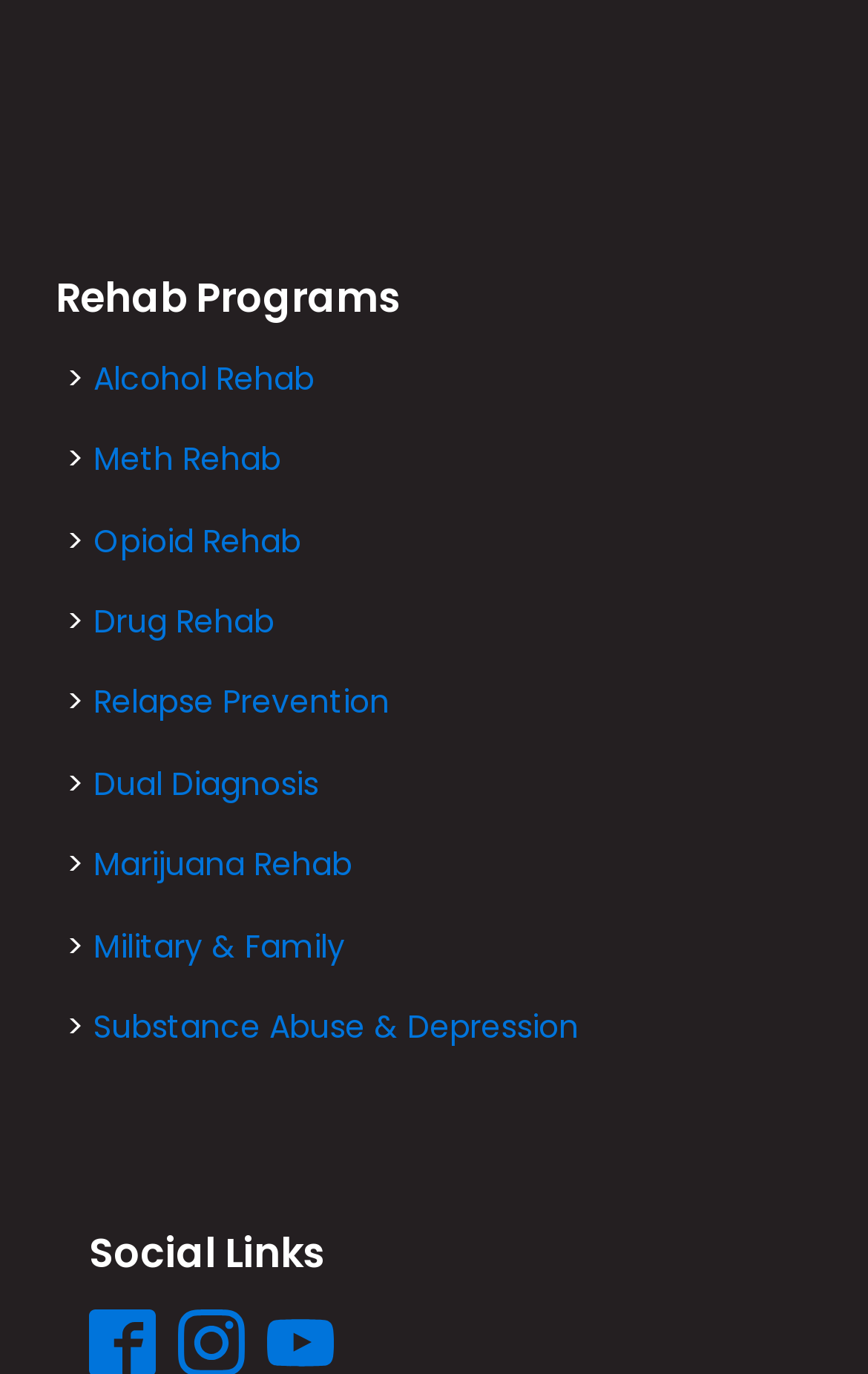What is the purpose of the 'Proudly Caring for Veterans' badge?
Use the screenshot to answer the question with a single word or phrase.

To show support for veterans